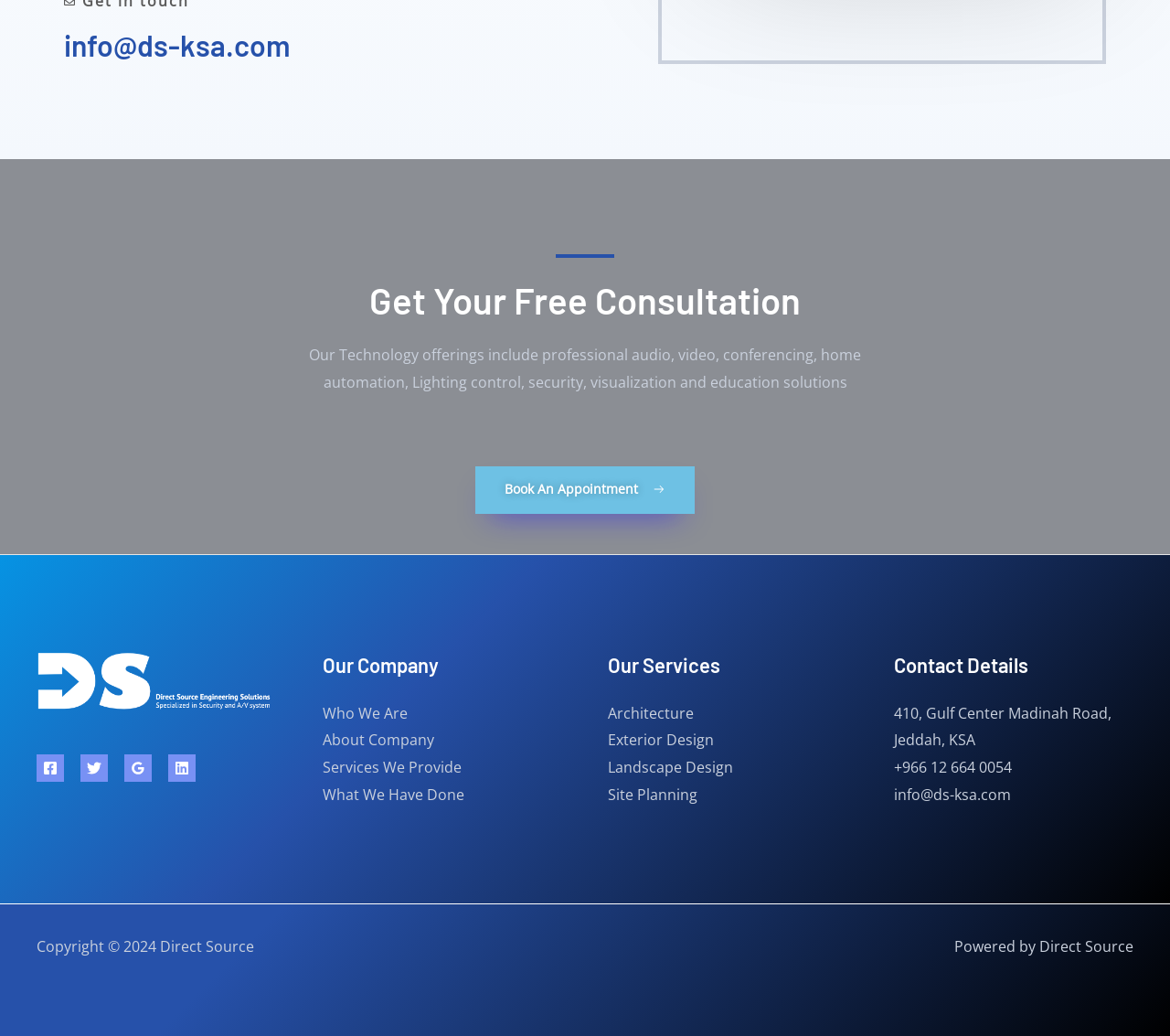Please determine the bounding box coordinates of the section I need to click to accomplish this instruction: "Learn about the company".

[0.275, 0.627, 0.48, 0.656]